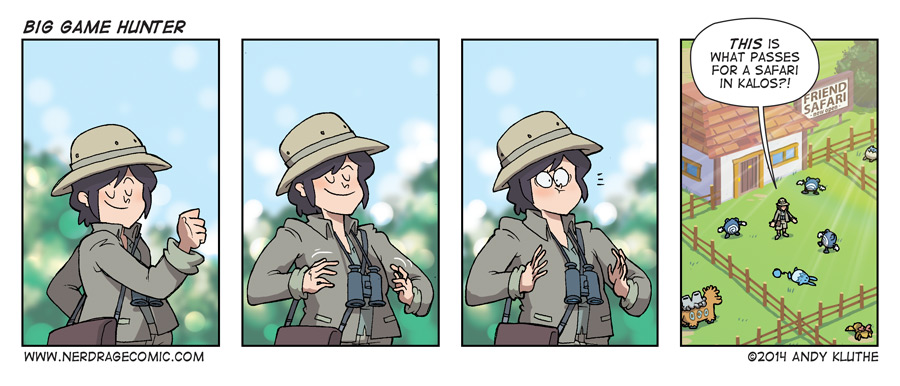Please study the image and answer the question comprehensively:
What is the character's expression in the central panel?

According to the caption, the character's expression in the central panel is described as 'surprised or confused', indicating a shift from the confident pose in the first panel.